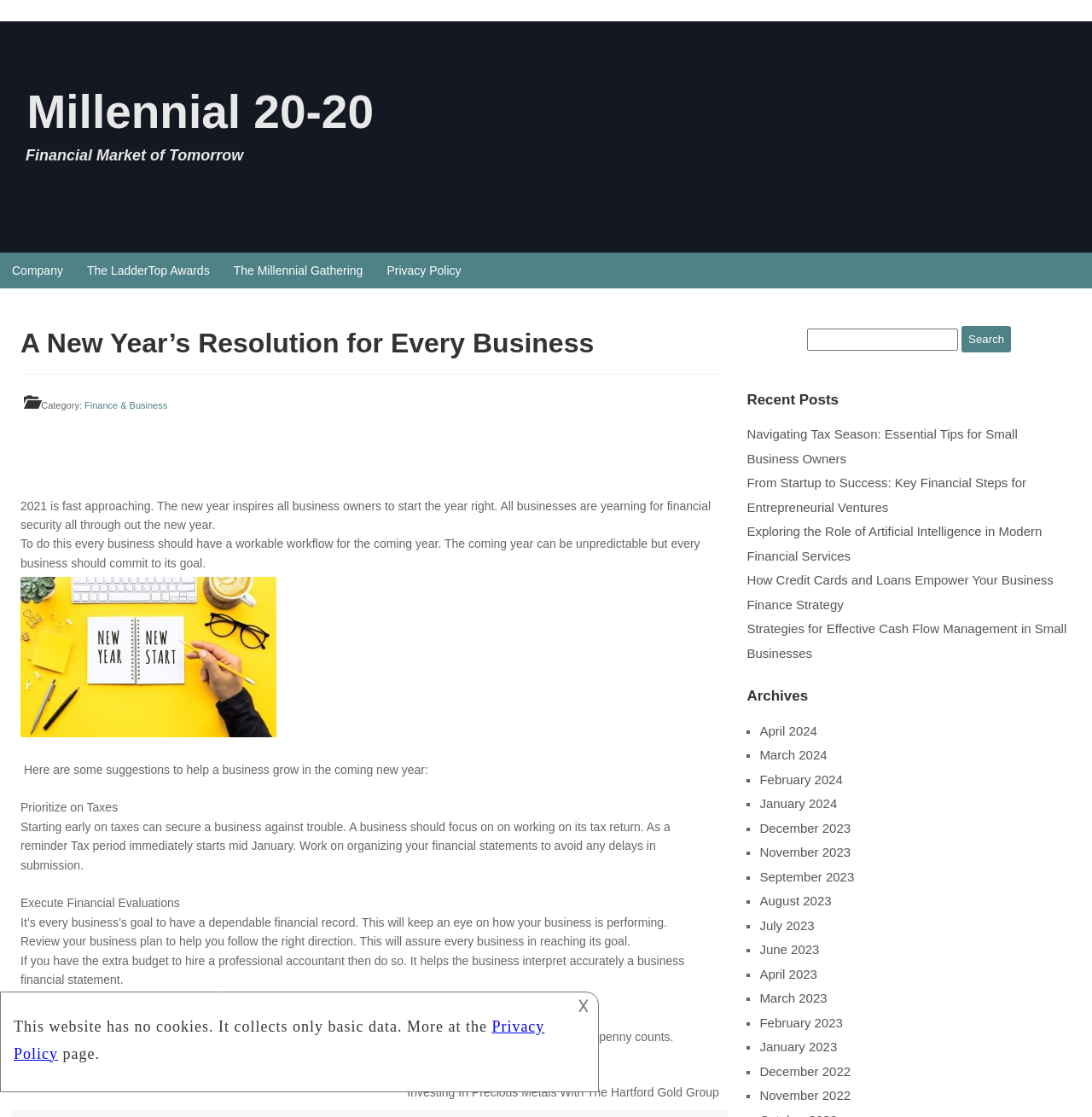Can you identify the bounding box coordinates of the clickable region needed to carry out this instruction: 'Click on the link 'Company''? The coordinates should be four float numbers within the range of 0 to 1, stated as [left, top, right, bottom].

[0.0, 0.226, 0.069, 0.258]